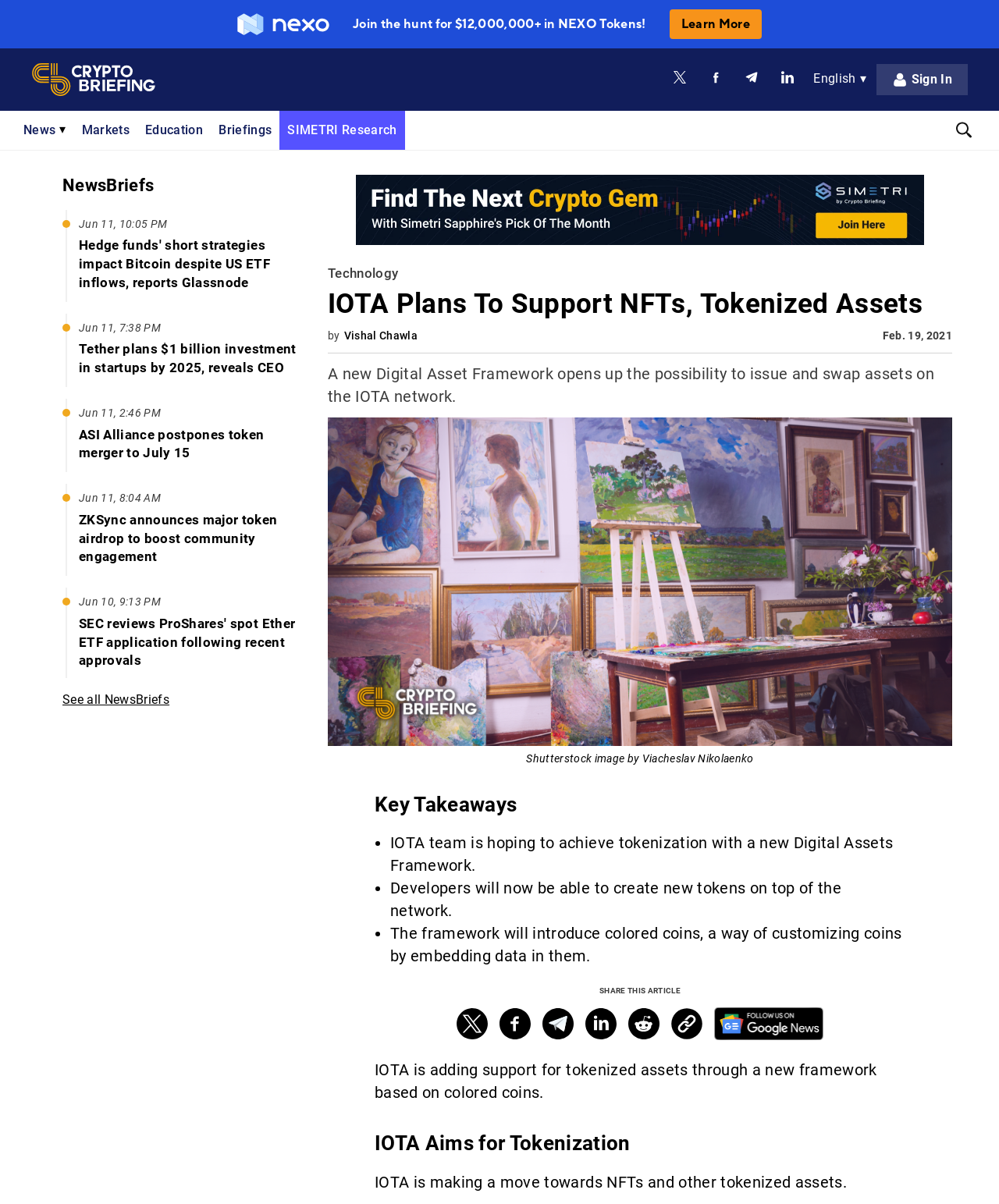Find the bounding box coordinates of the clickable area required to complete the following action: "See all NewsBriefs".

[0.062, 0.573, 0.176, 0.589]